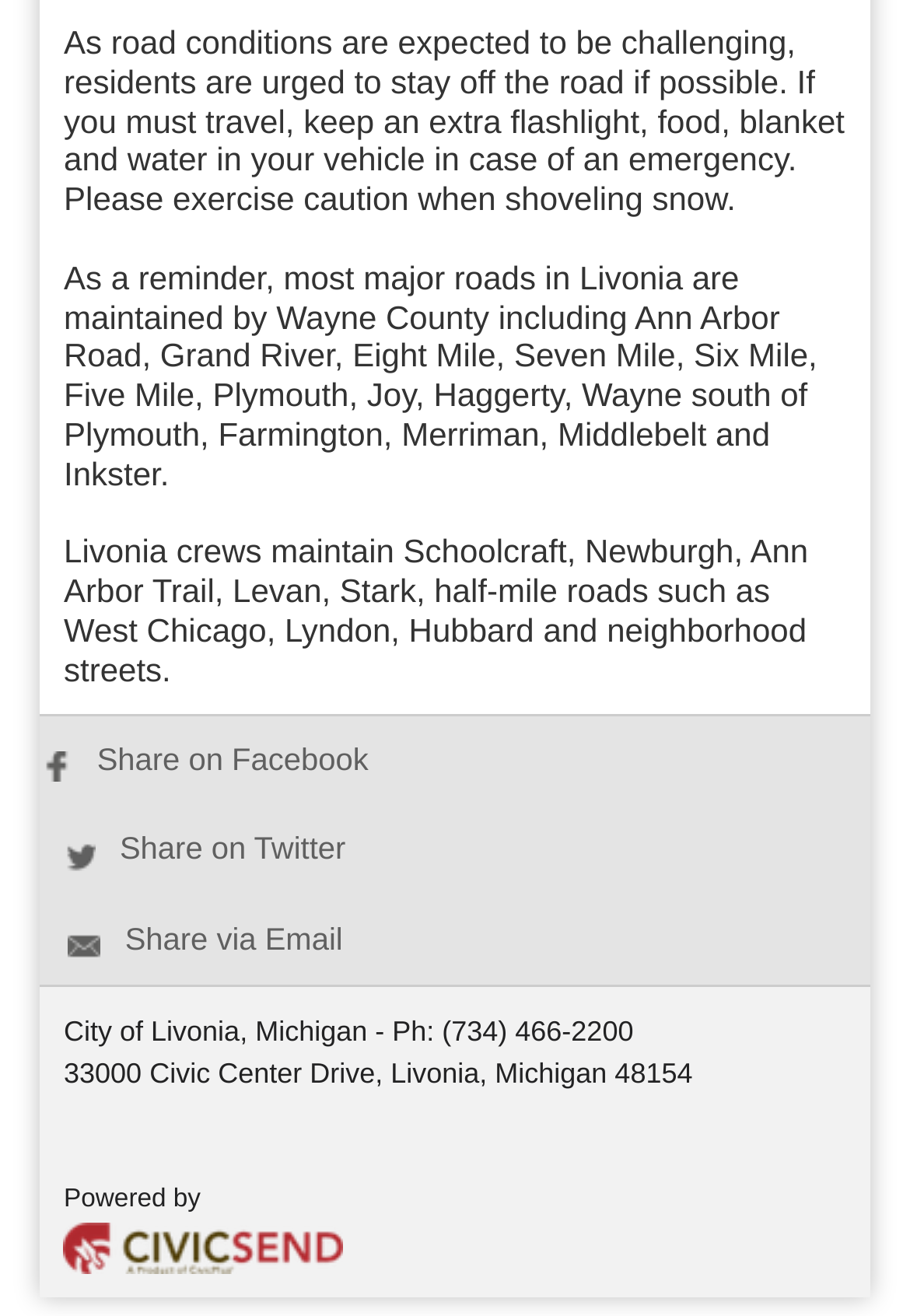With reference to the screenshot, provide a detailed response to the question below:
What is the name of the product powering the webpage?

I saw the image 'CivicSend - A product of CivicPlus' at the bottom of the webpage, which indicates the name of the product powering the webpage.